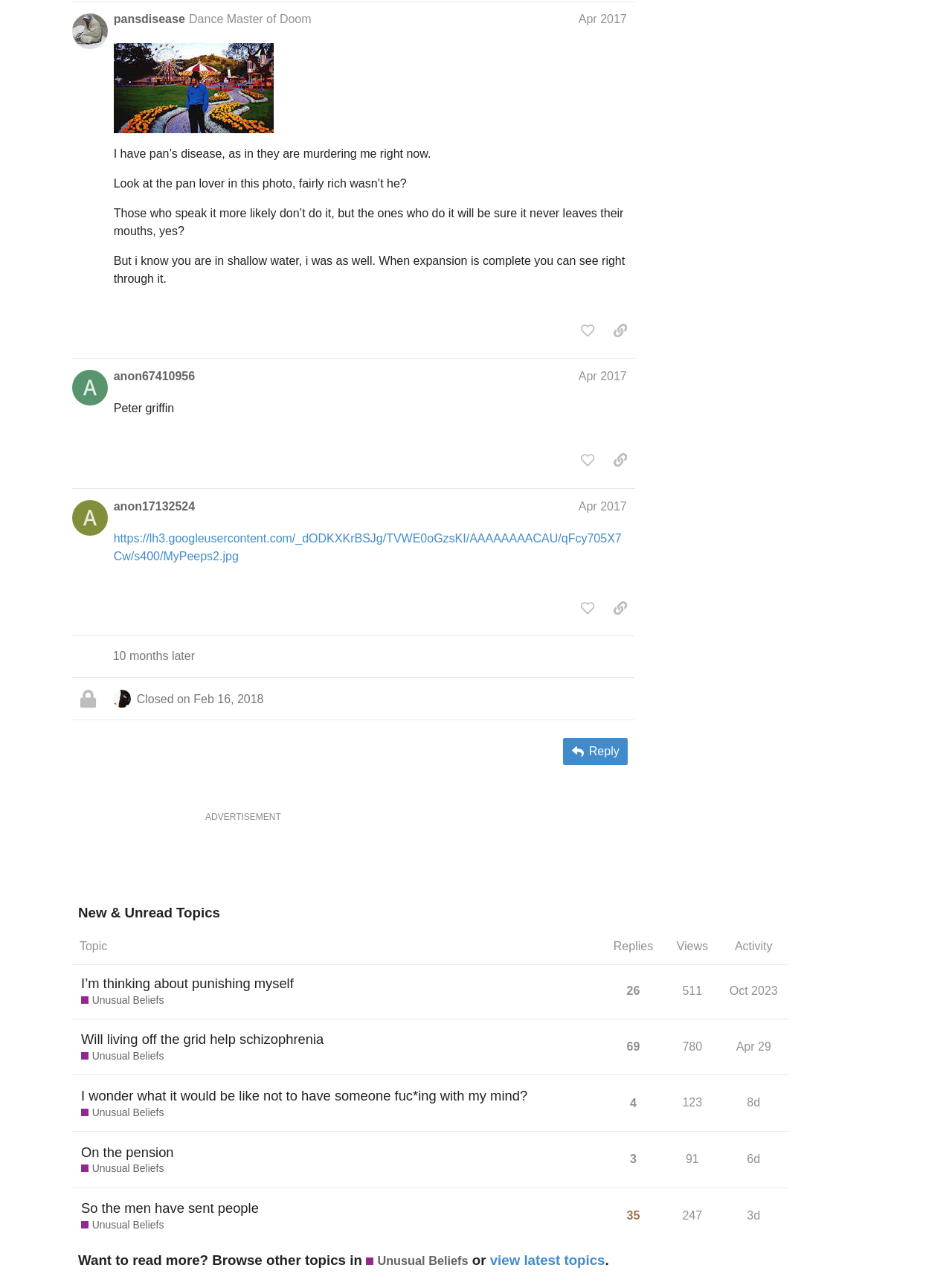What is the date of the post 'Will living off the grid help schizophrenia'?
Answer with a single word or short phrase according to what you see in the image.

Apr 29